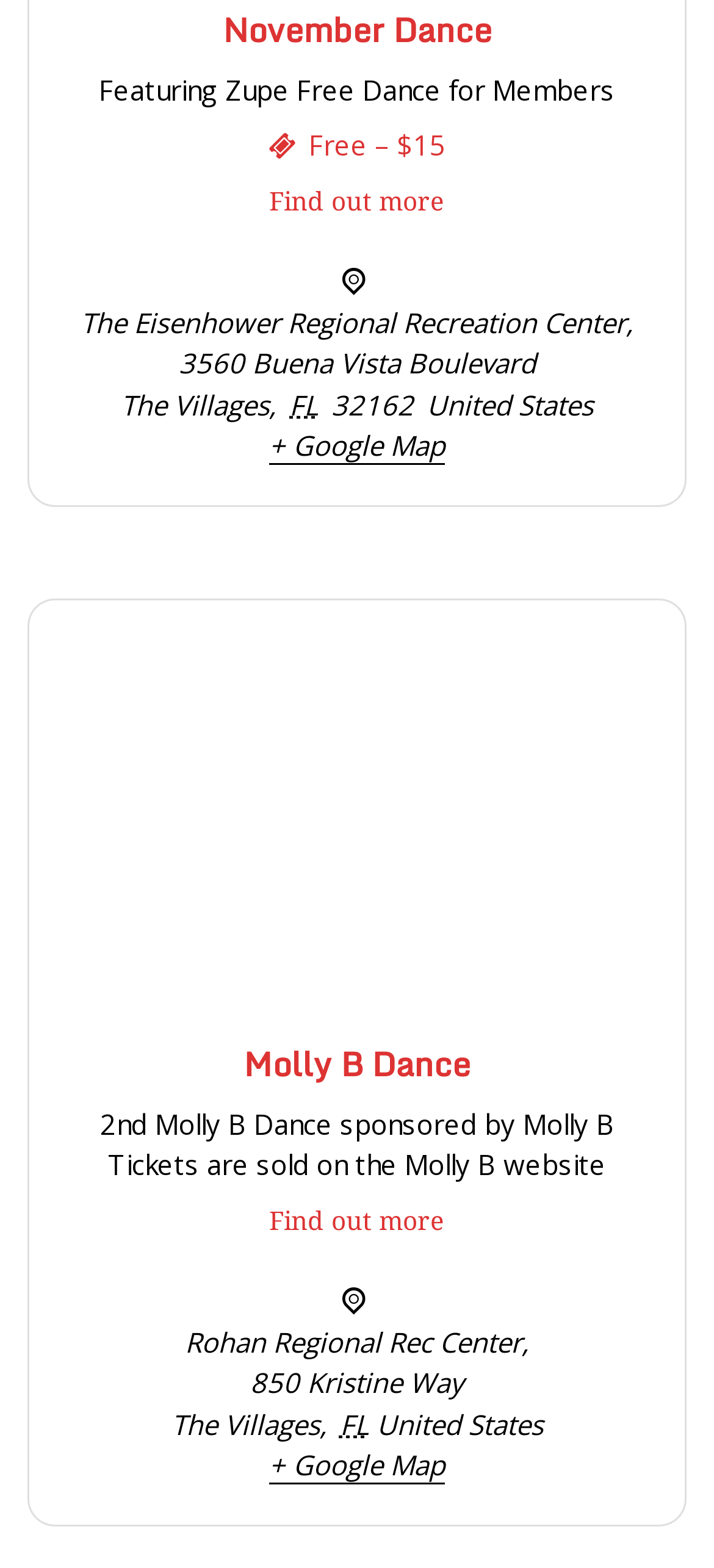Locate the bounding box coordinates of the clickable area to execute the instruction: "View the location of Rohan Regional Rec Center on Google Map". Provide the coordinates as four float numbers between 0 and 1, represented as [left, top, right, bottom].

[0.377, 0.922, 0.623, 0.946]